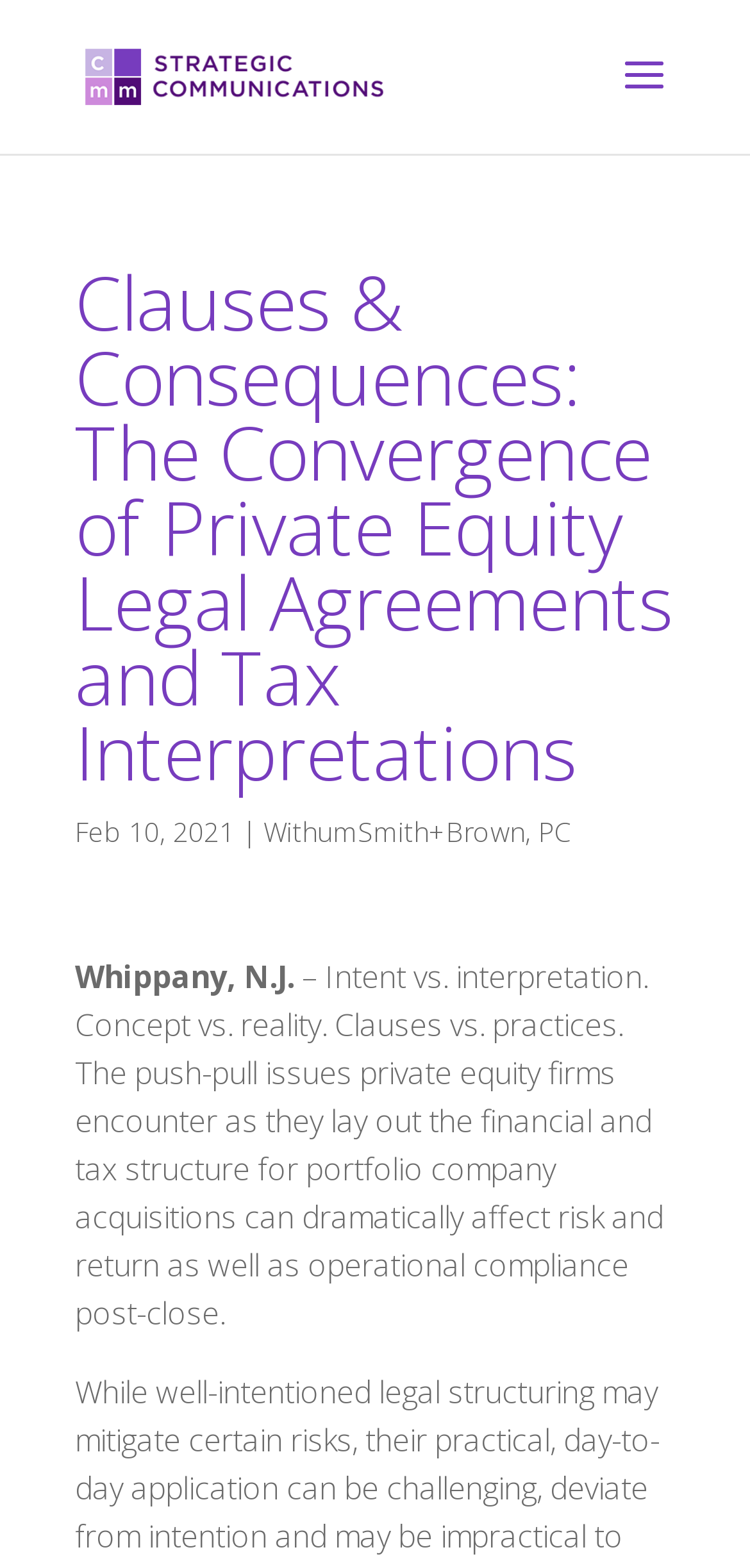Give a concise answer using only one word or phrase for this question:
What is the relationship between clauses and practices?

Push-pull issues